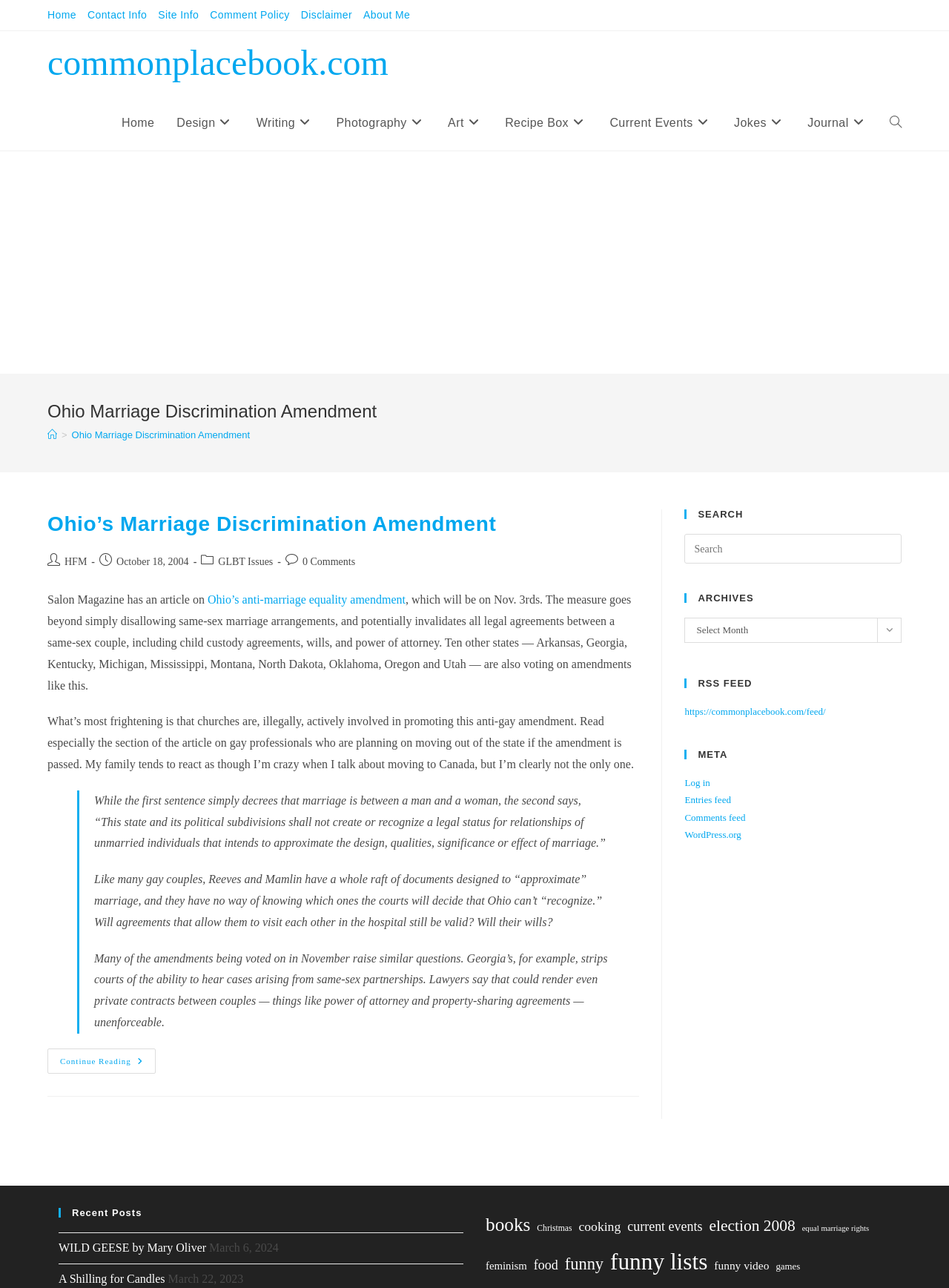Please determine the bounding box coordinates for the element that should be clicked to follow these instructions: "Search this website".

[0.721, 0.415, 0.95, 0.438]